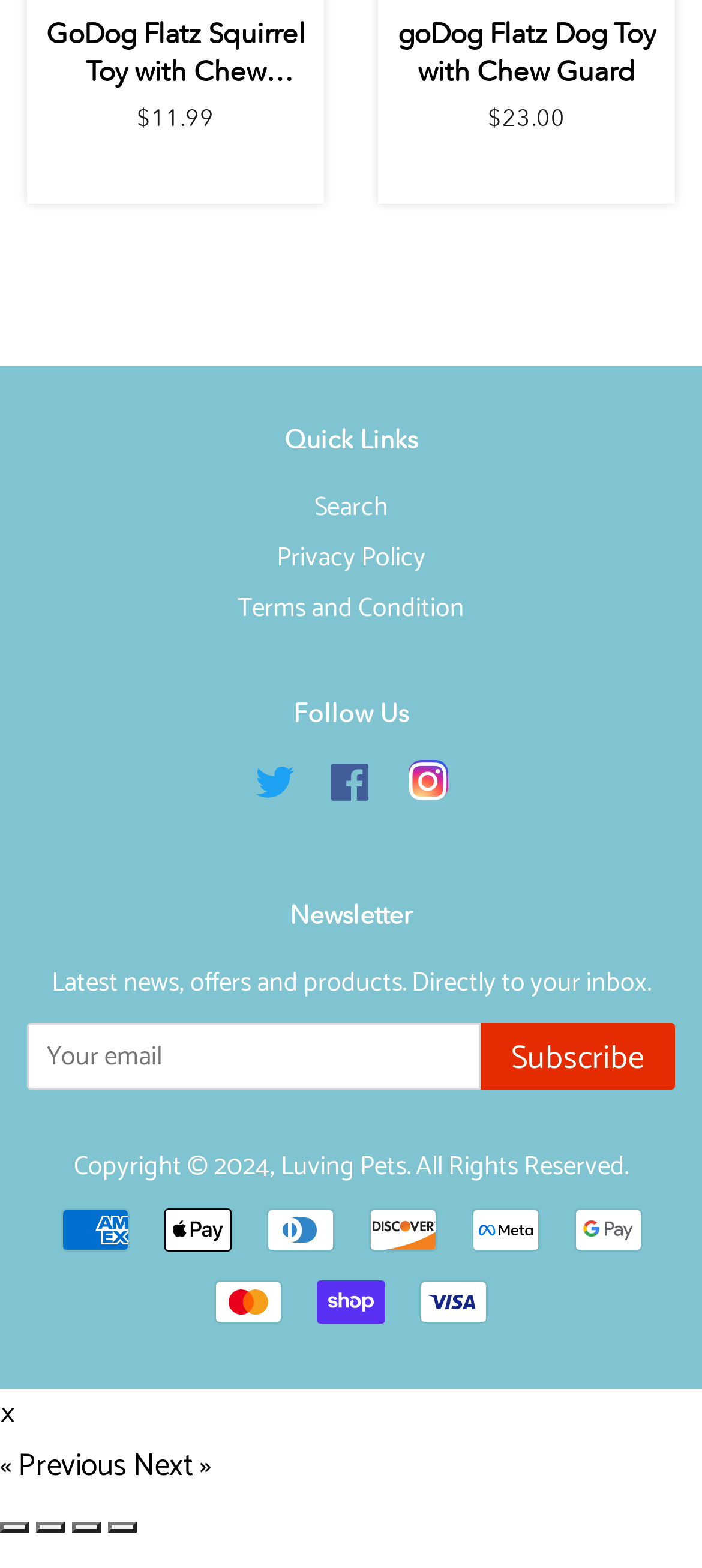Answer the question briefly using a single word or phrase: 
How many social media links are available?

3